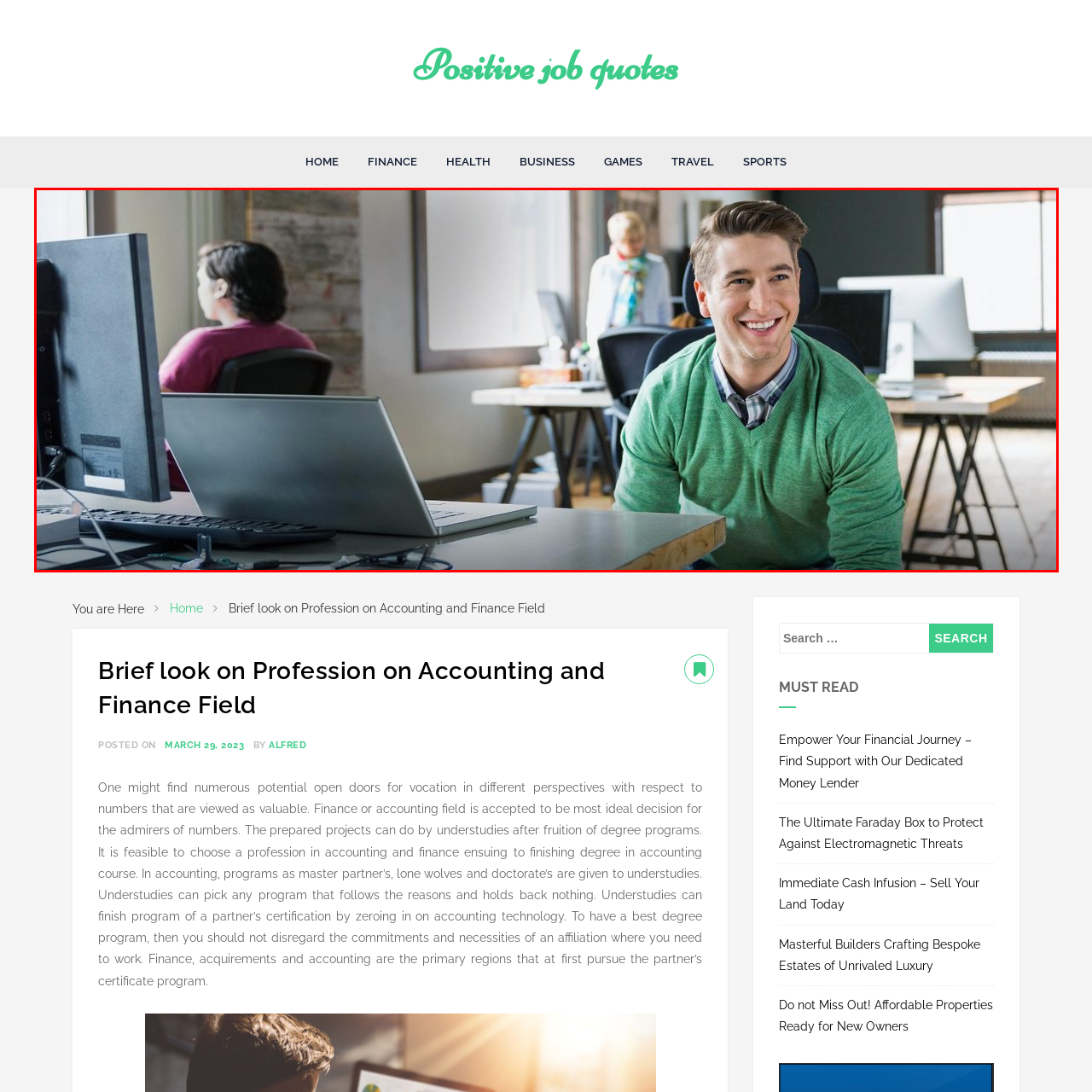What kind of atmosphere is suggested by the large windows? Please look at the image within the red bounding box and provide a one-word or short-phrase answer based on what you see.

Bright and airy